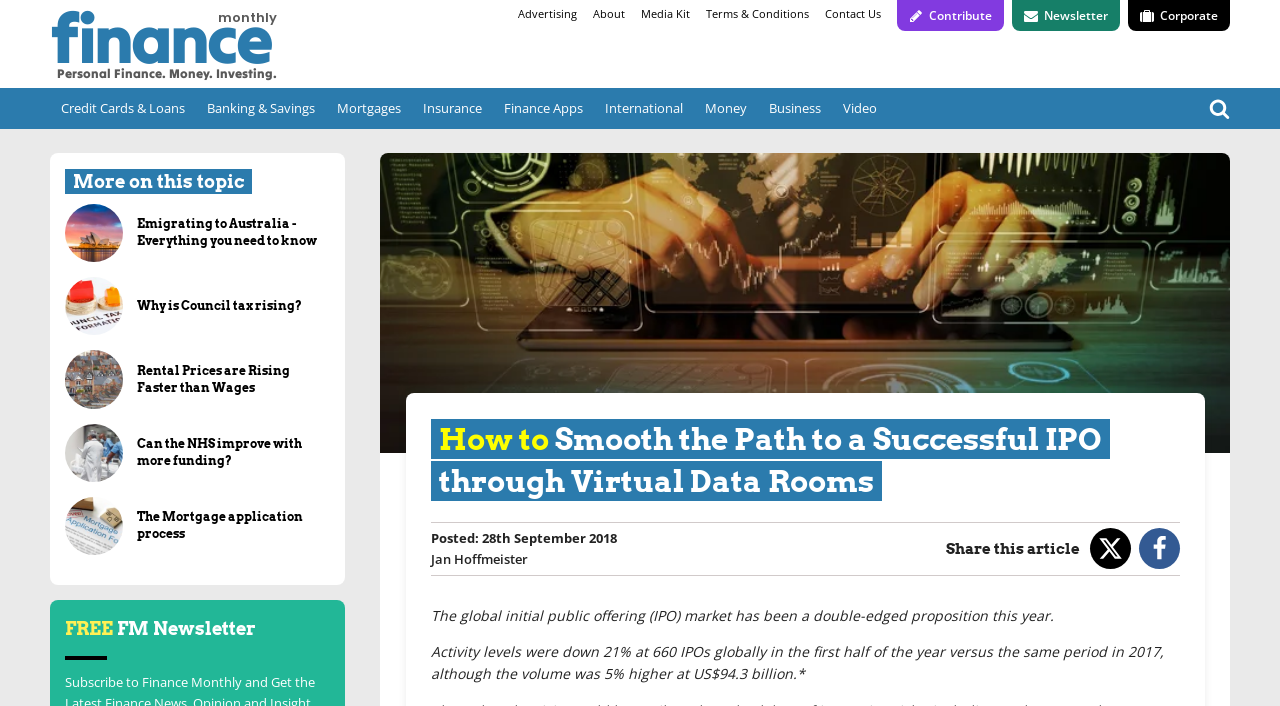Can you provide the bounding box coordinates for the element that should be clicked to implement the instruction: "Click on 'Contribute'"?

[0.701, 0.0, 0.784, 0.044]